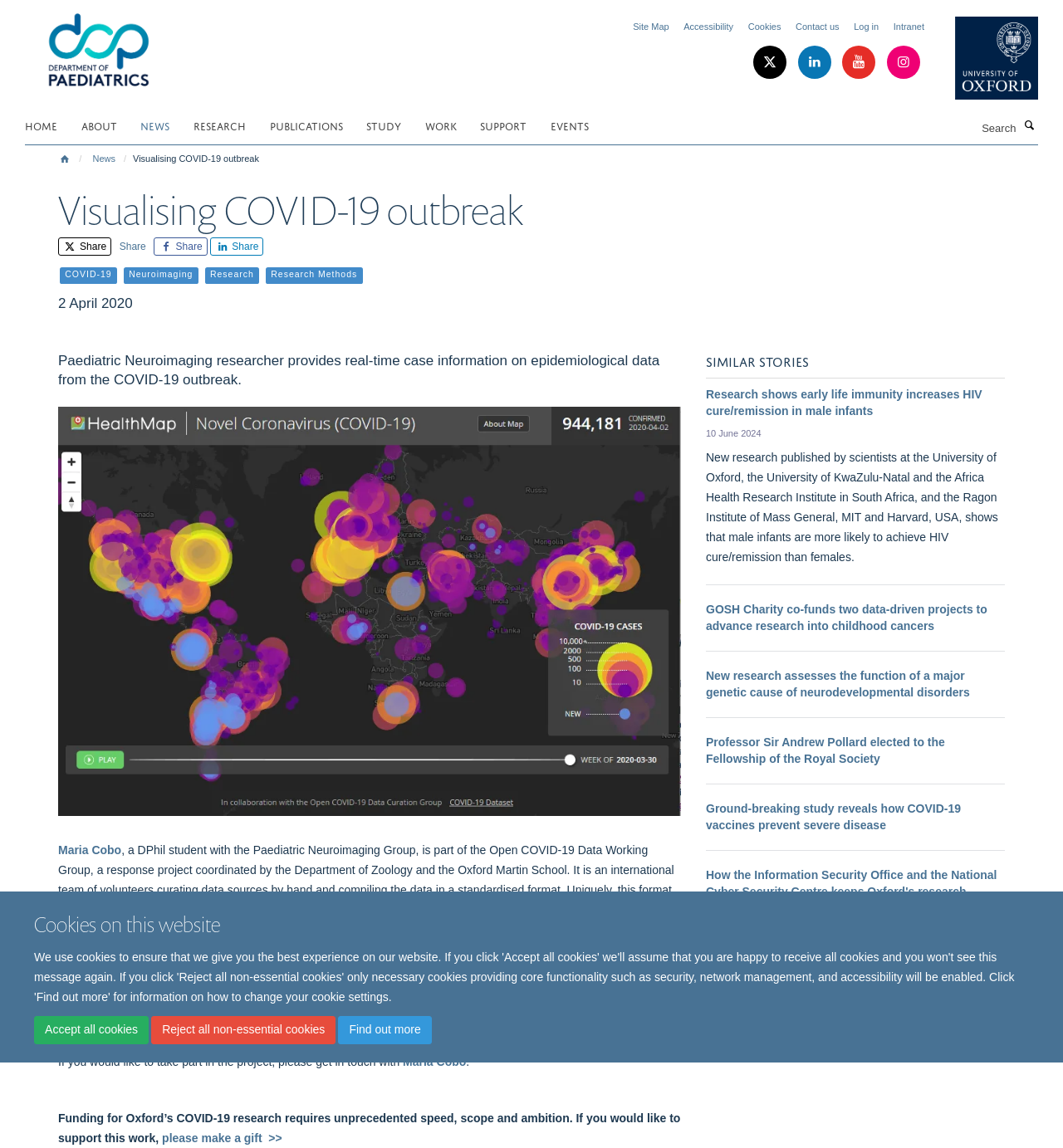Please determine the bounding box of the UI element that matches this description: title="University of Oxford". The coordinates should be given as (top-left x, top-left y, bottom-right x, bottom-right y), with all values between 0 and 1.

[0.875, 0.014, 0.977, 0.087]